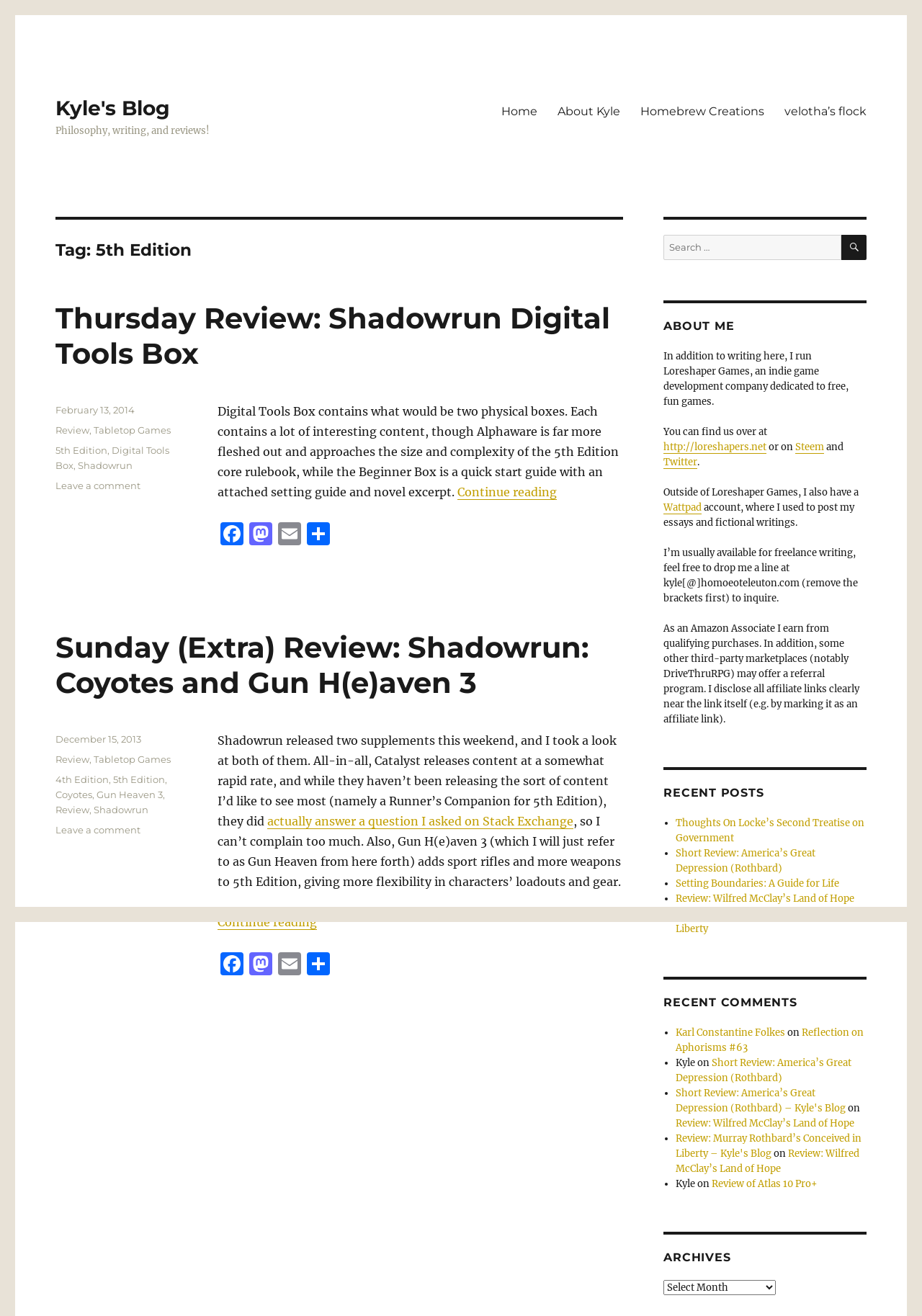Identify the bounding box for the element characterized by the following description: "Digital Tools Box".

[0.06, 0.338, 0.184, 0.358]